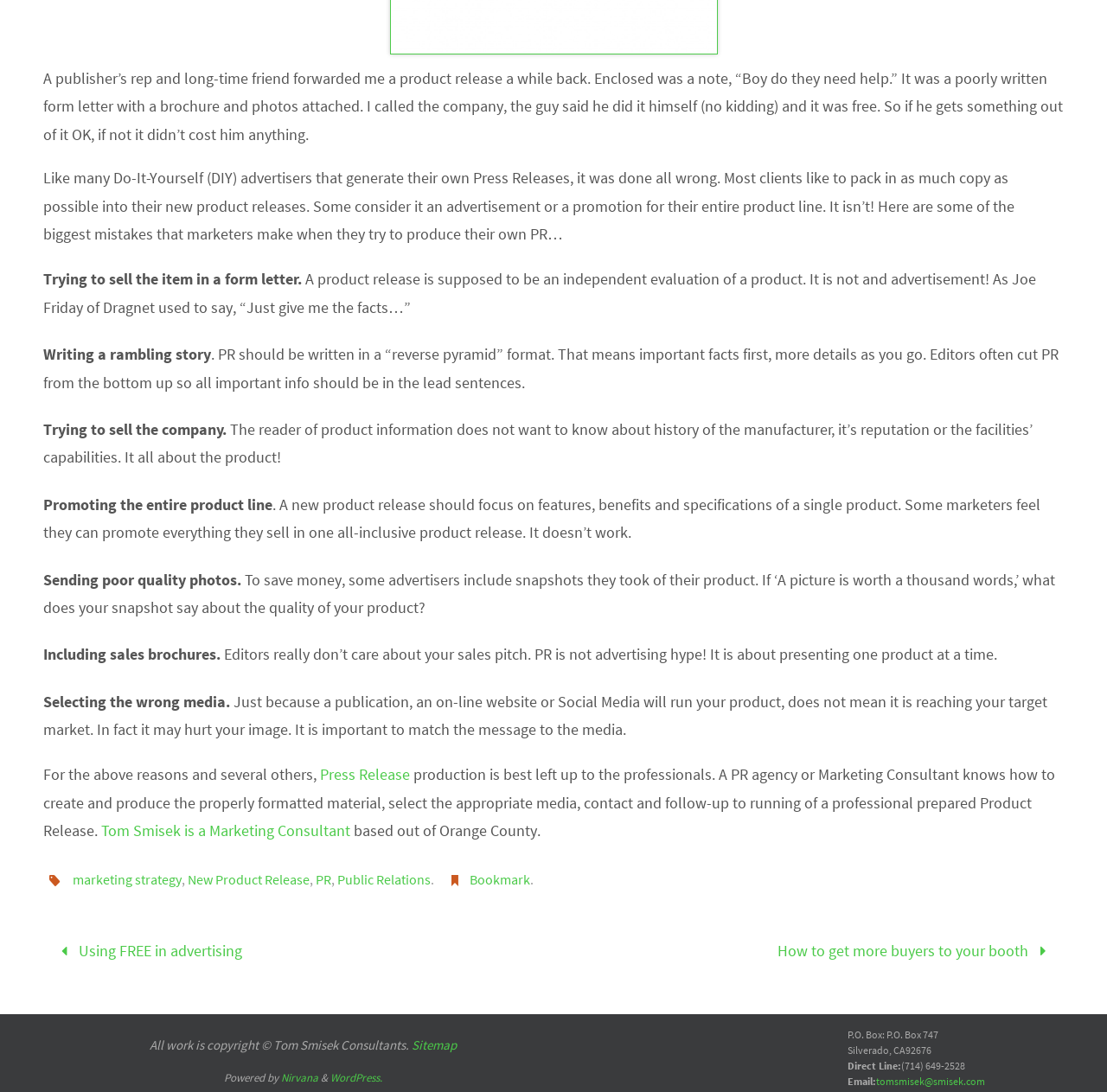Find the bounding box coordinates corresponding to the UI element with the description: "Using FREE in advertising". The coordinates should be formatted as [left, top, right, bottom], with values as floats between 0 and 1.

[0.039, 0.856, 0.491, 0.885]